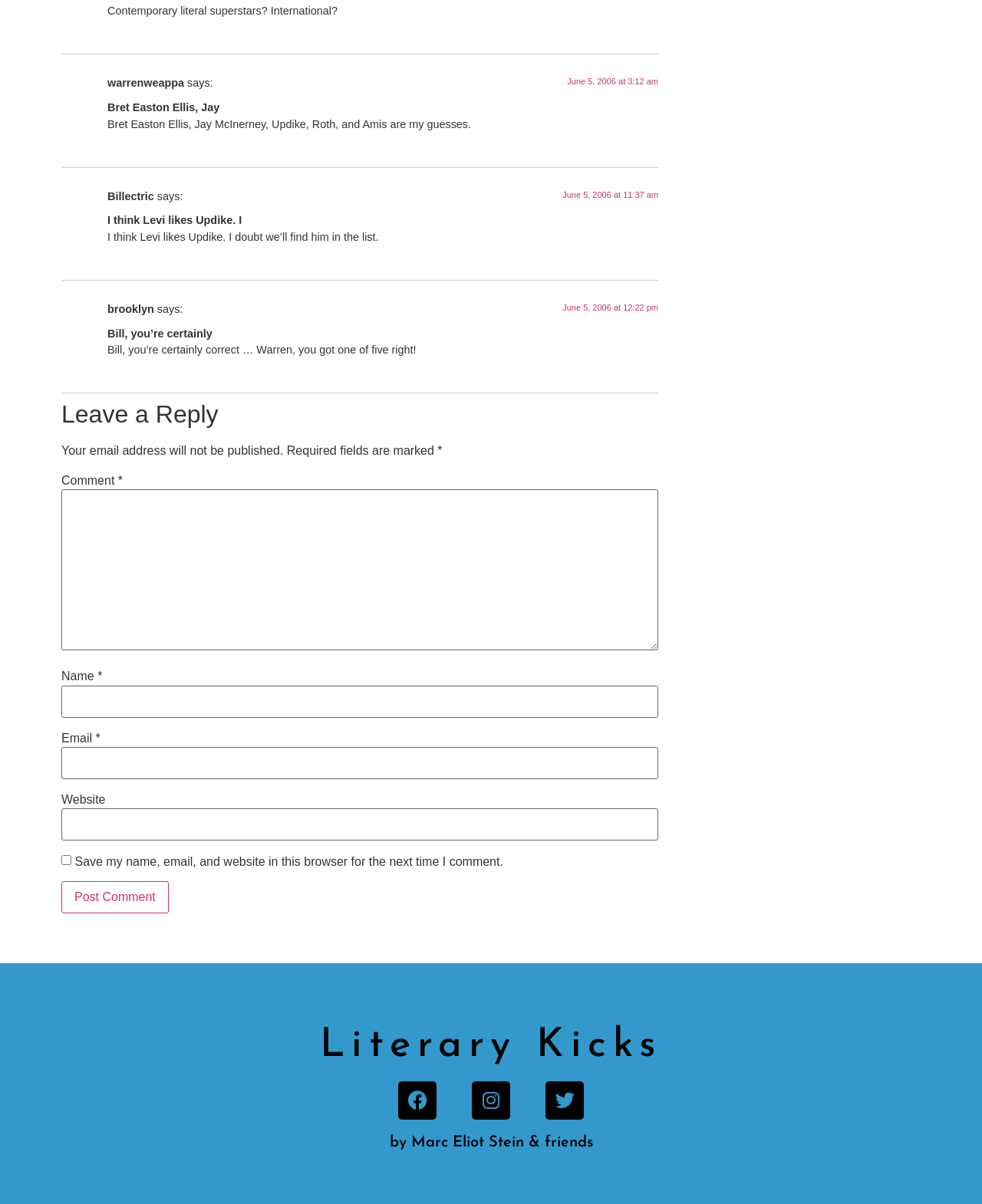Pinpoint the bounding box coordinates of the area that must be clicked to complete this instruction: "Visit Facebook page".

[0.405, 0.898, 0.445, 0.93]